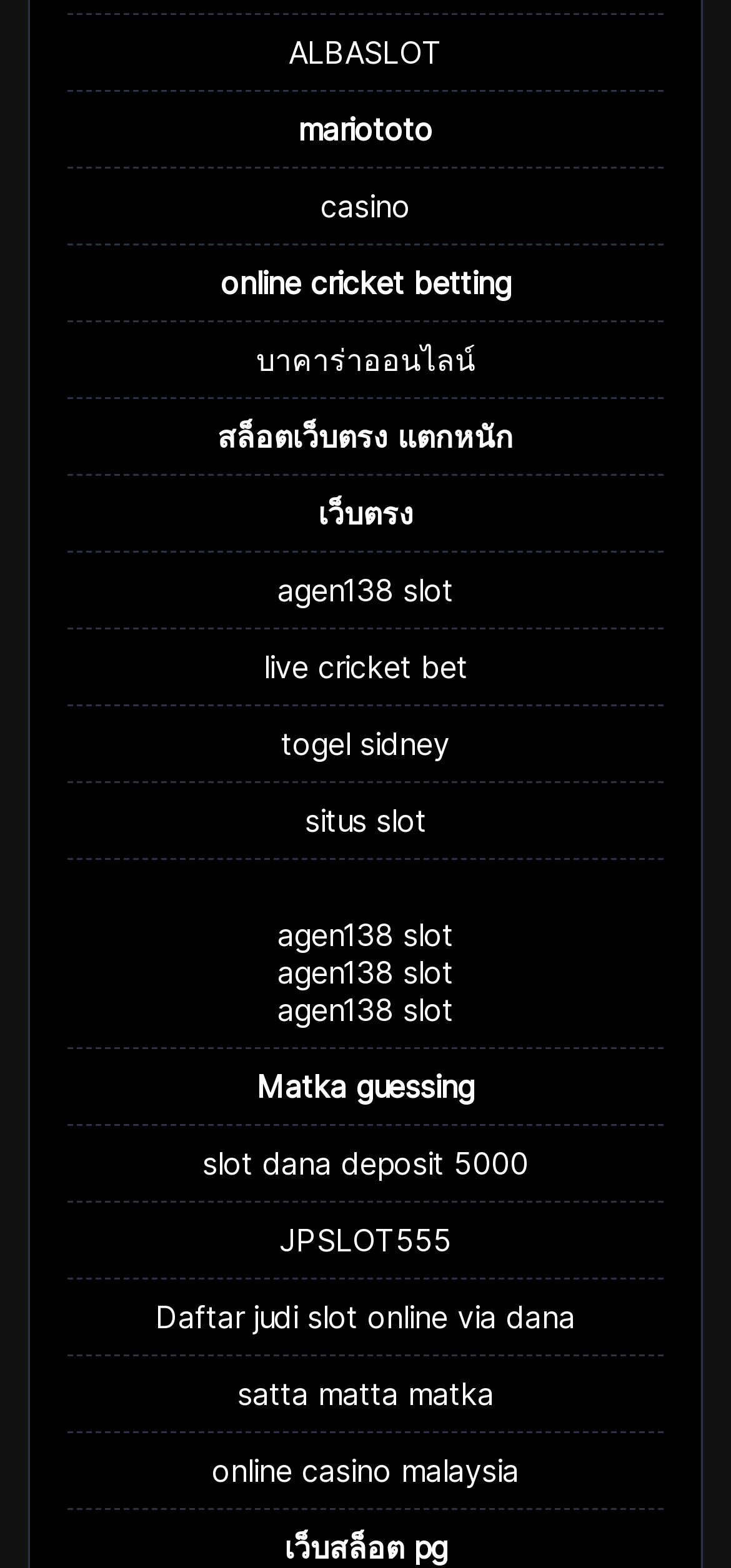Provide your answer to the question using just one word or phrase: What is the first link on the webpage?

ALBASLOT